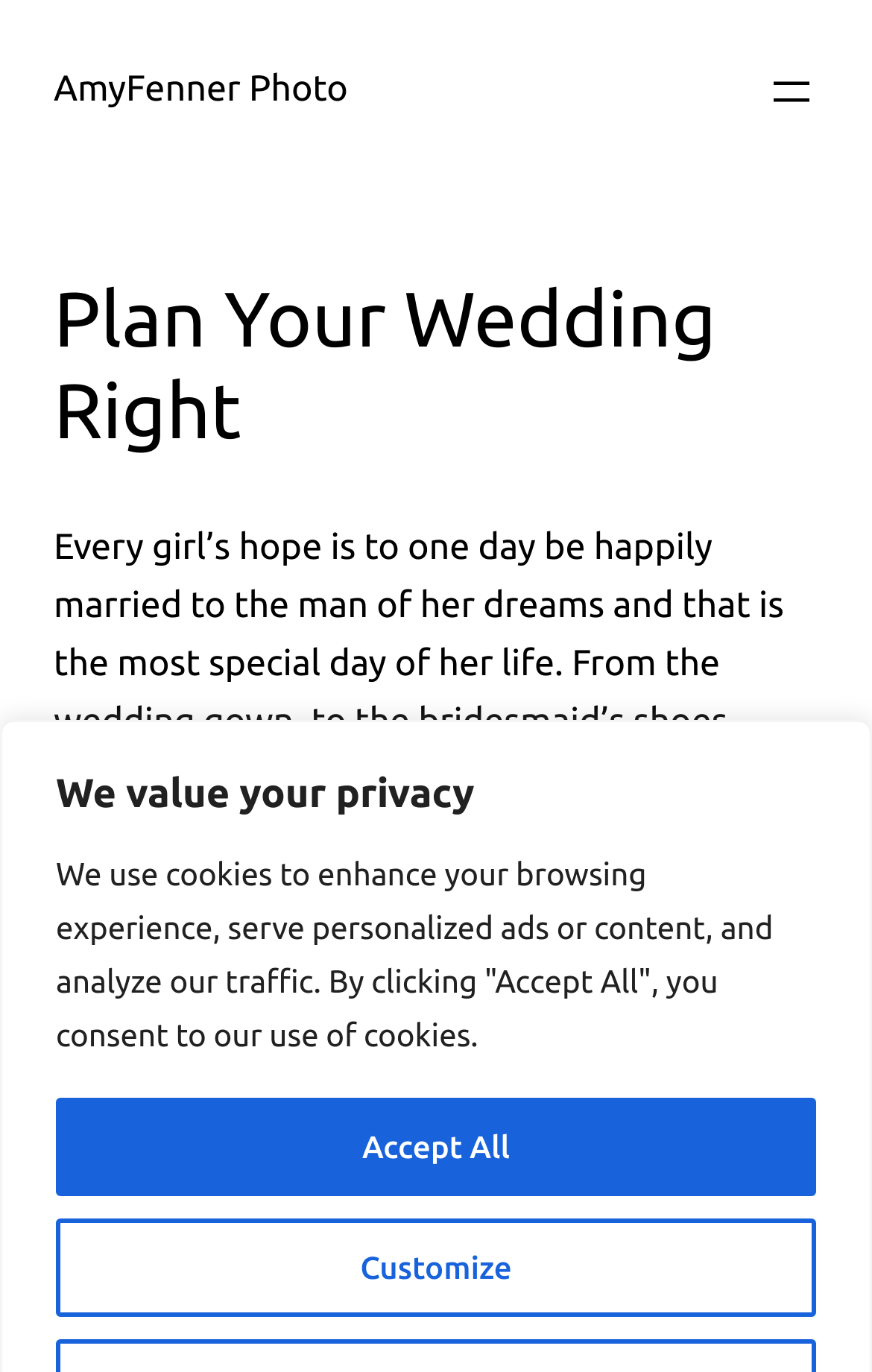Extract the bounding box coordinates of the UI element described: "2". Provide the coordinates in the format [left, top, right, bottom] with values ranging from 0 to 1.

None